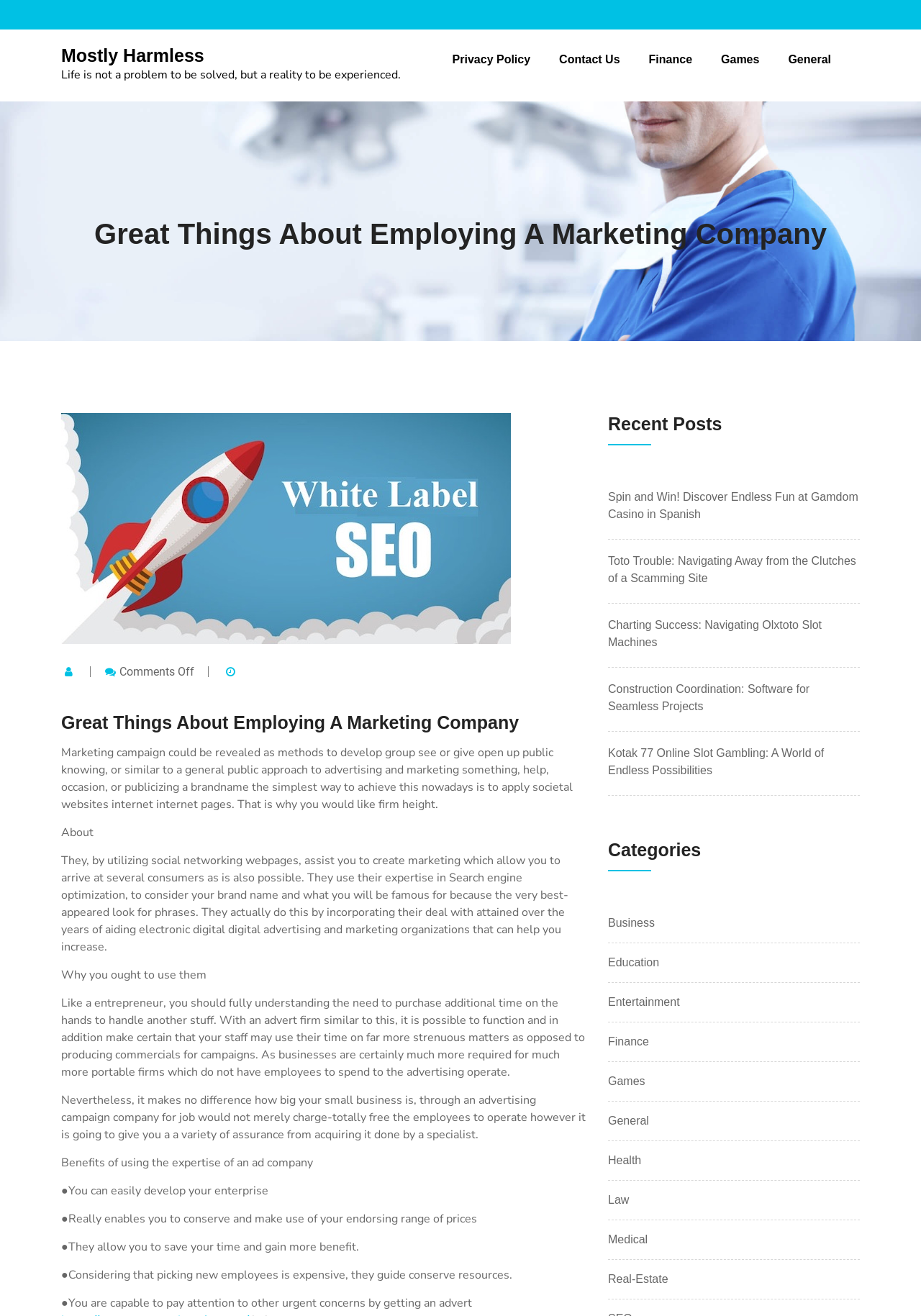What categories are listed on the webpage?
Could you answer the question with a detailed and thorough explanation?

The webpage lists various categories, including Business, Education, Entertainment, Finance, Games, General, Health, Law, Medical, and Real-Estate, which are likely categories for articles or posts on the website.